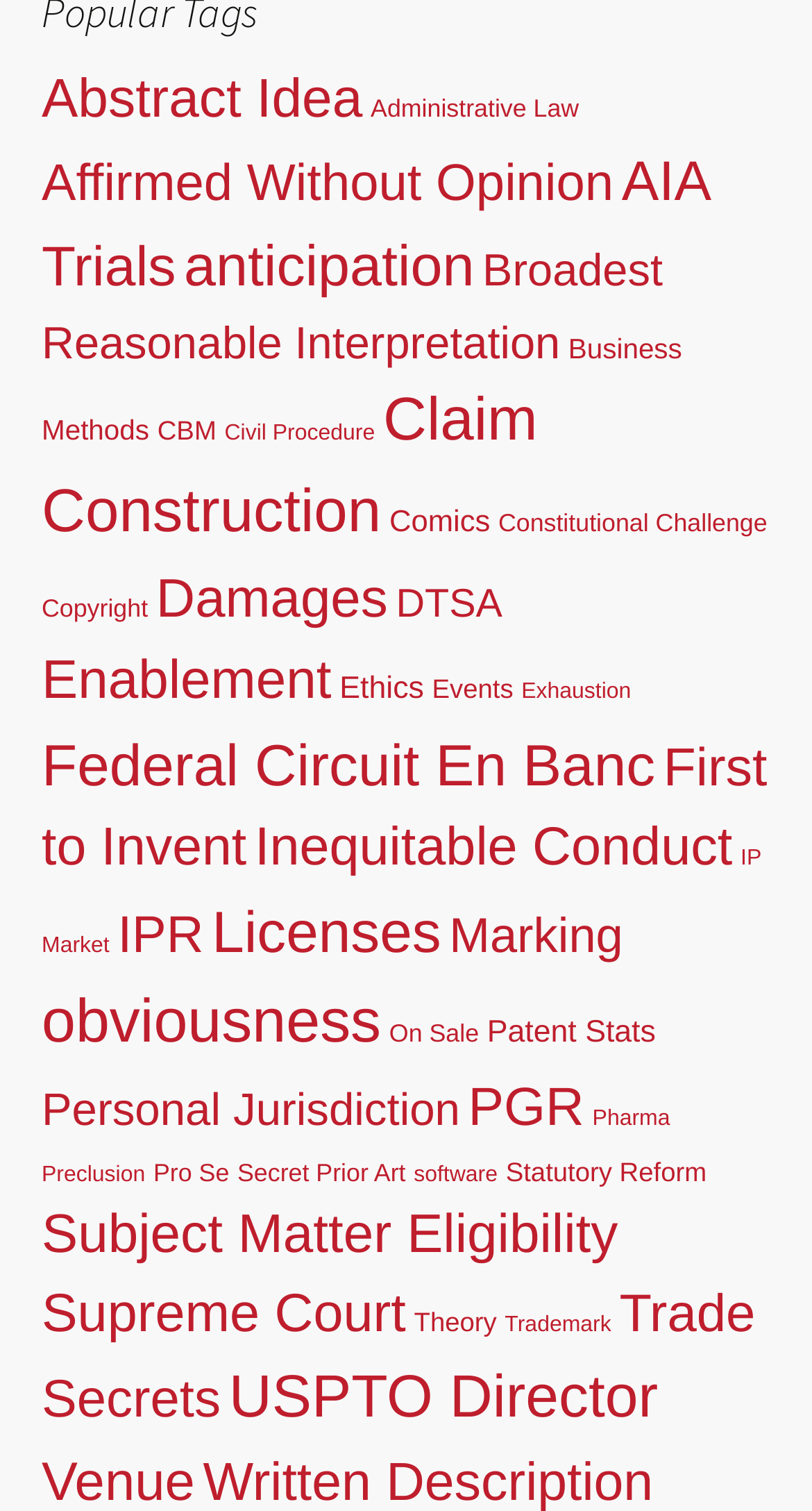Is there a category related to trademarks?
From the details in the image, provide a complete and detailed answer to the question.

Upon examining the links on the webpage, I found a category called 'Trademark' with 1 item listed, indicating that there is a category related to trademarks.